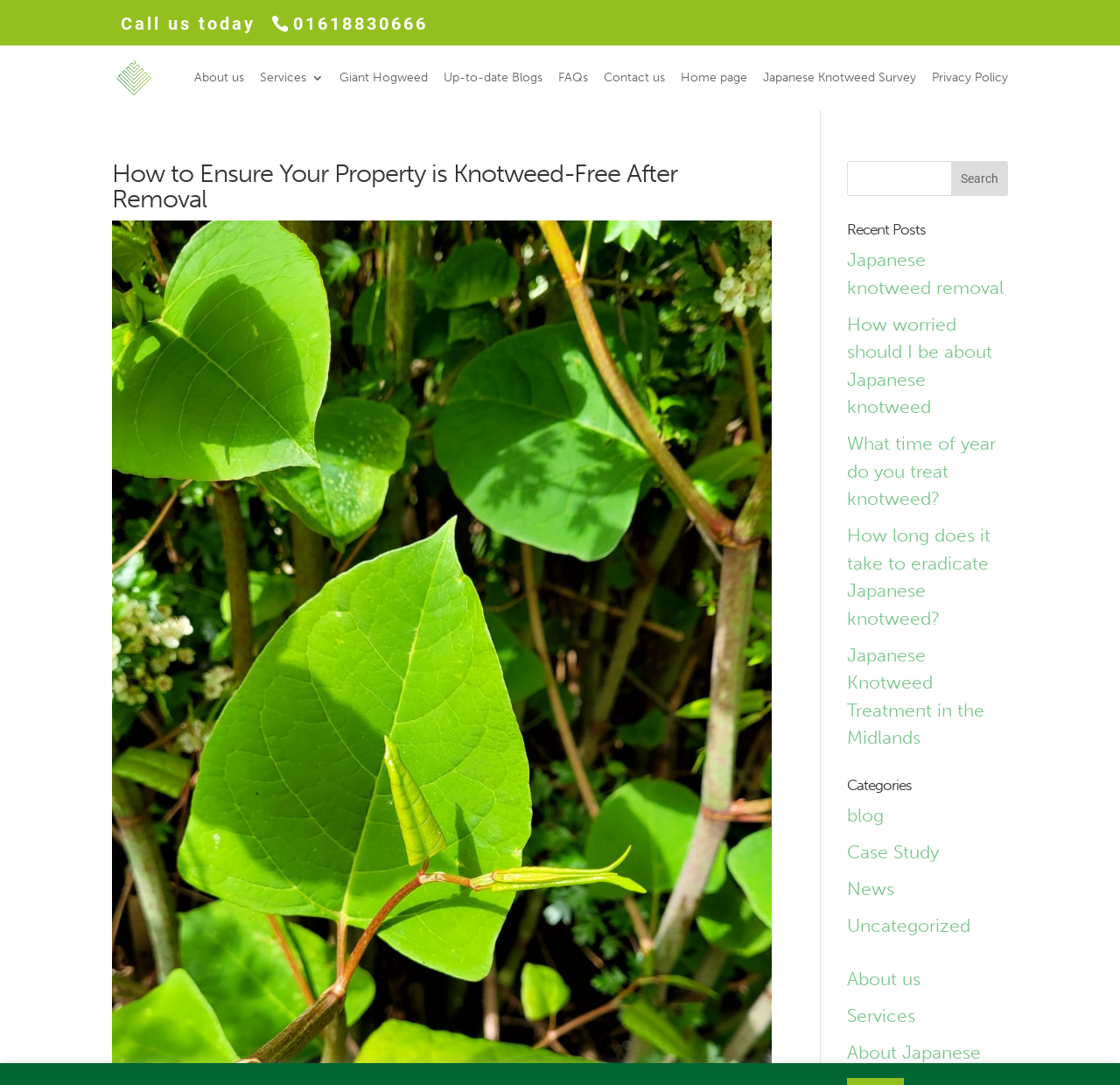Can you show the bounding box coordinates of the region to click on to complete the task described in the instruction: "Search for something"?

[0.85, 0.148, 0.9, 0.181]